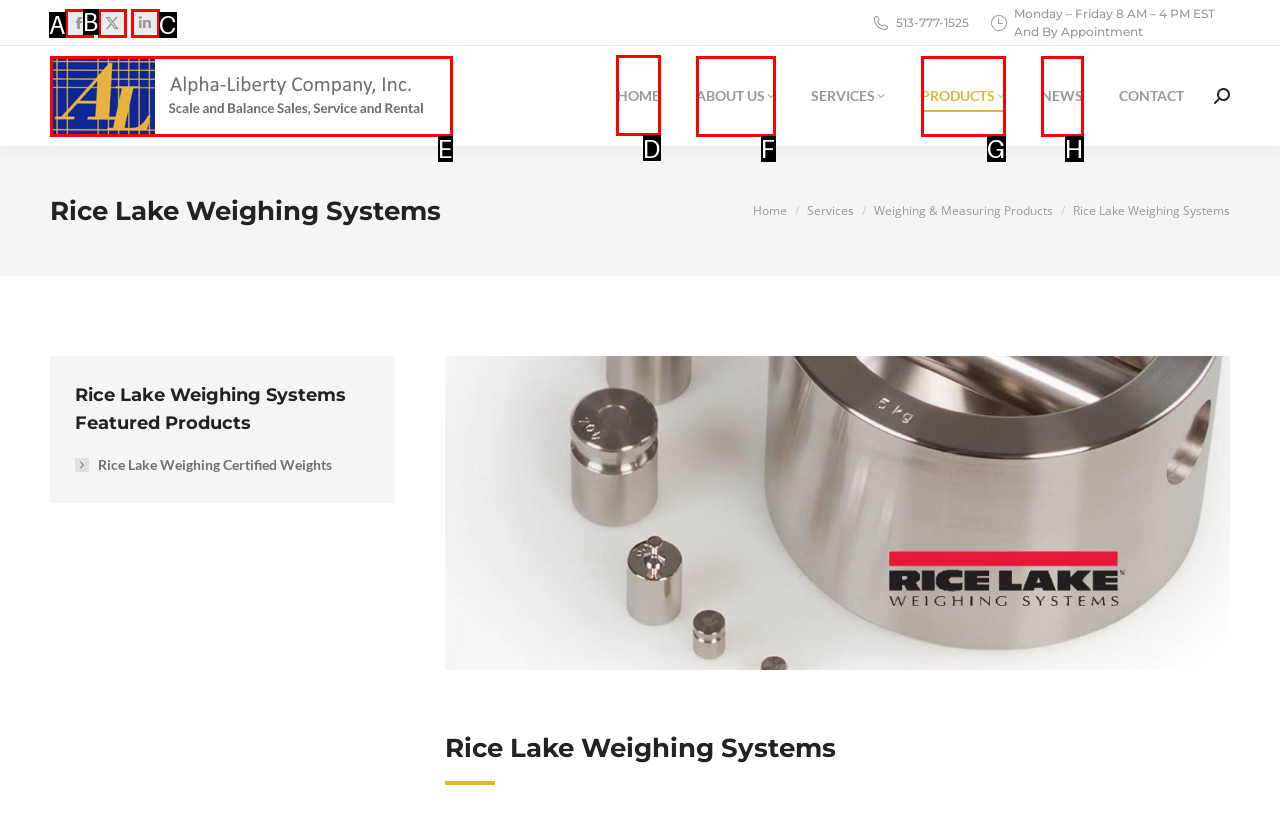Identify the HTML element to click to execute this task: Go to HOME page Respond with the letter corresponding to the proper option.

D